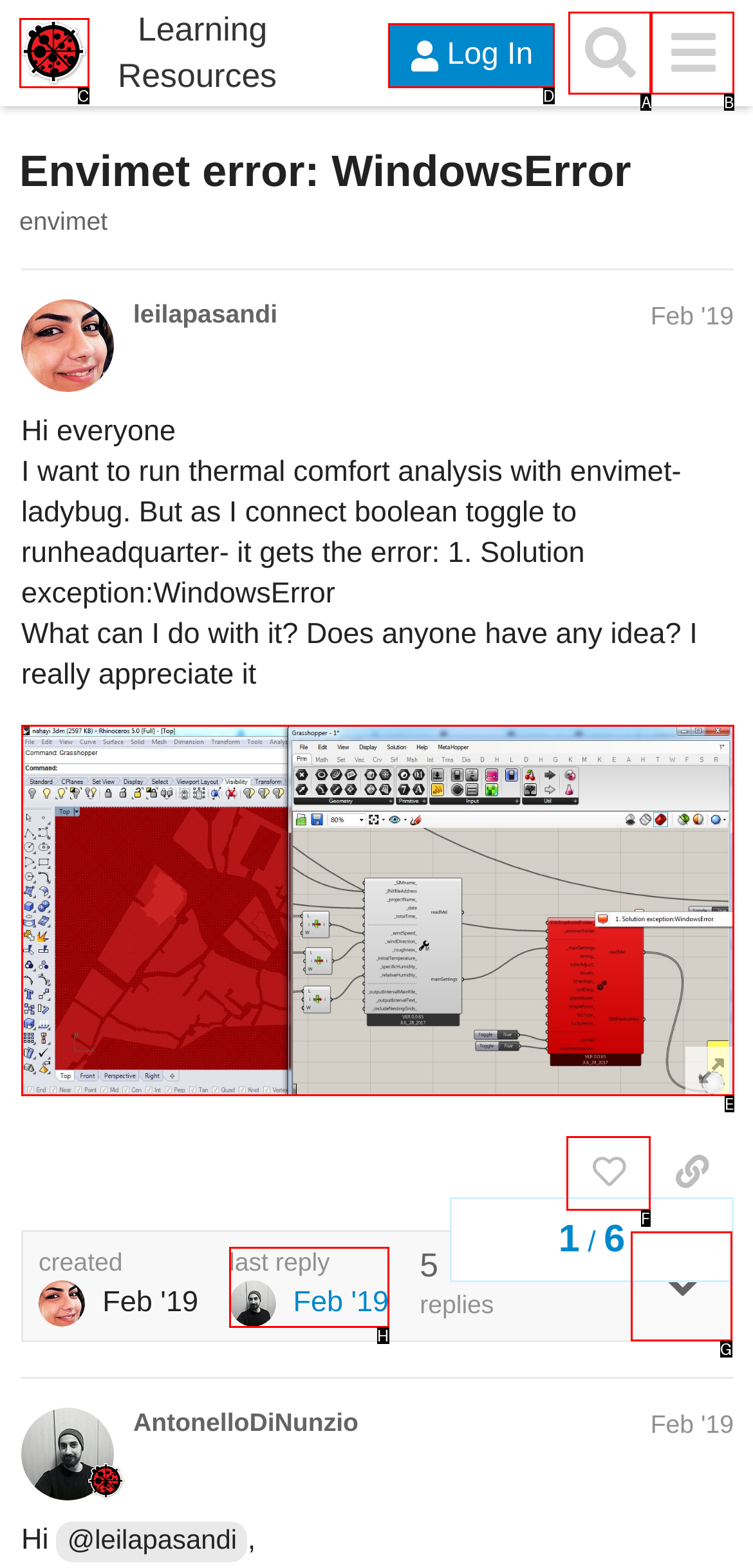For the instruction: Log in to the forum, determine the appropriate UI element to click from the given options. Respond with the letter corresponding to the correct choice.

D